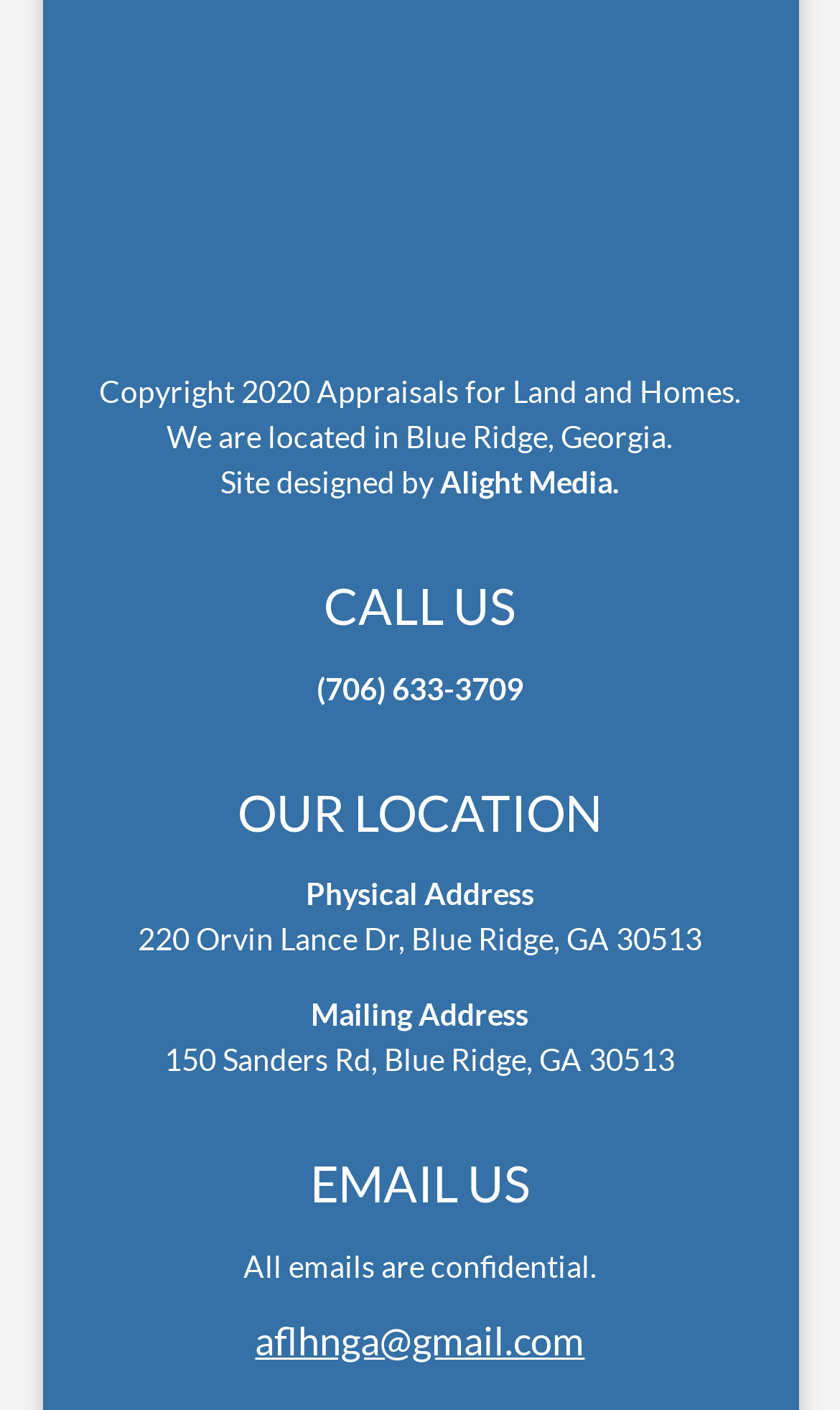Extract the bounding box coordinates for the described element: "aflhnga@gmail.com". The coordinates should be represented as four float numbers between 0 and 1: [left, top, right, bottom].

[0.304, 0.933, 0.696, 0.967]